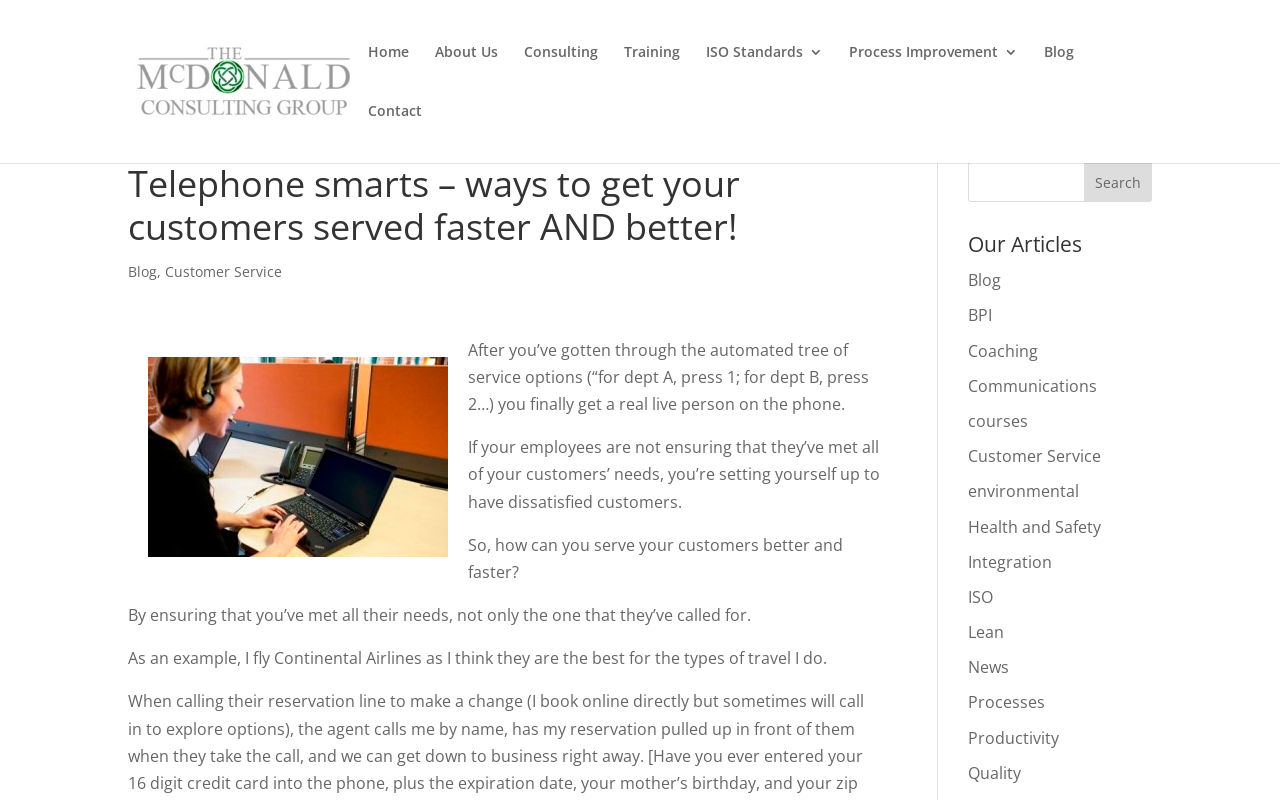Can you show the bounding box coordinates of the region to click on to complete the task described in the instruction: "Search for something"?

[0.756, 0.202, 0.9, 0.252]